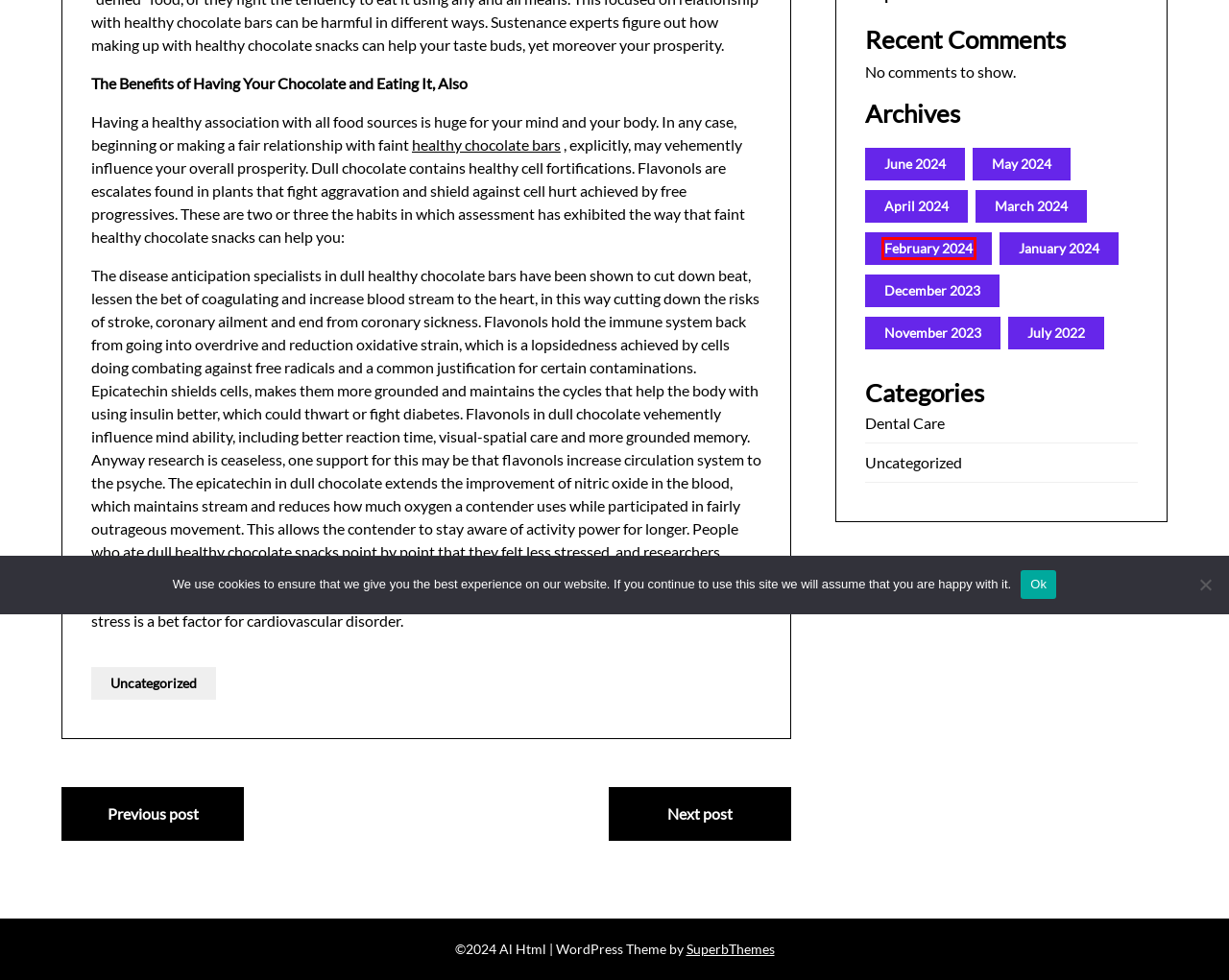Given a webpage screenshot with a red bounding box around a UI element, choose the webpage description that best matches the new webpage after clicking the element within the bounding box. Here are the candidates:
A. SuperbThemes | The Most User-Friendly & SEO Optimized Themes
B. Dental Care Archives - Al Html
C. March 2024 - Al Html
D. December 2023 - Al Html
E. February 2024 - Al Html
F. June 2024 - Al Html
G. Uncategorized Archives - Al Html
H. May 2024 - Al Html

E